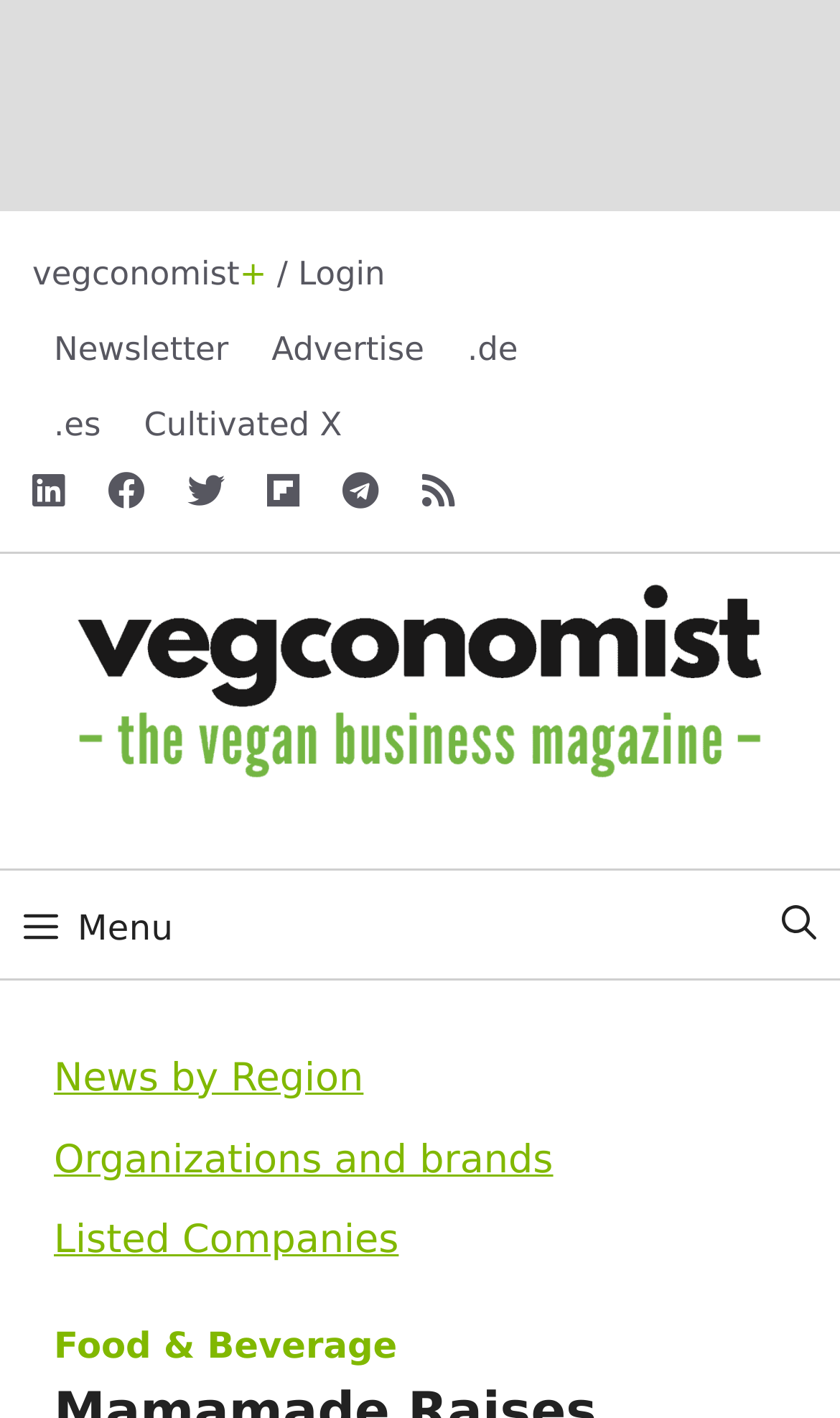Please identify the bounding box coordinates of the element that needs to be clicked to perform the following instruction: "log in to vegconomist".

[0.038, 0.18, 0.459, 0.207]